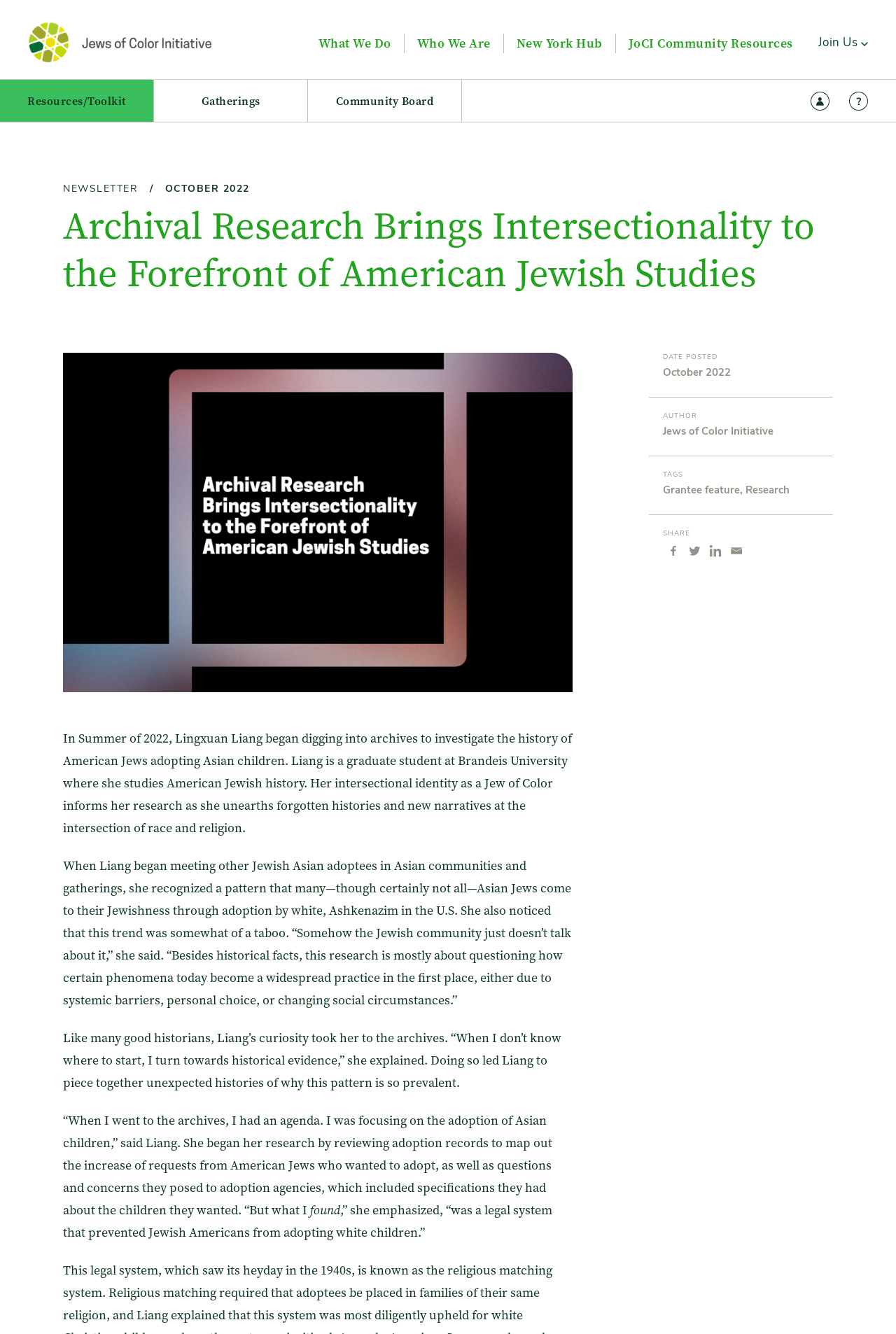What are the social media platforms where the article can be shared? Refer to the image and provide a one-word or short phrase answer.

Facebook, Twitter, Linkedin, Email